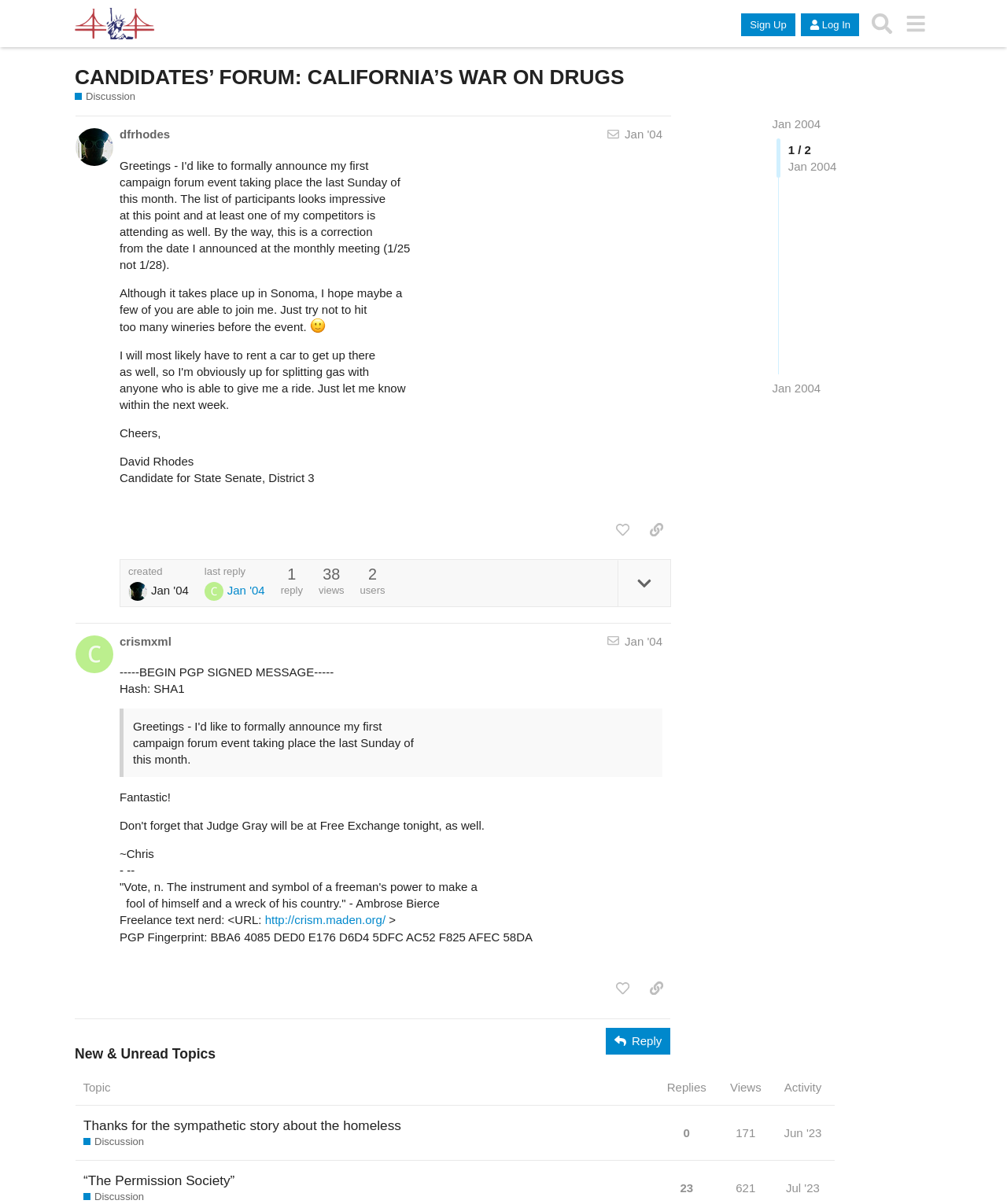Respond with a single word or phrase to the following question:
What is the date of the campaign forum event?

Last Sunday of this month